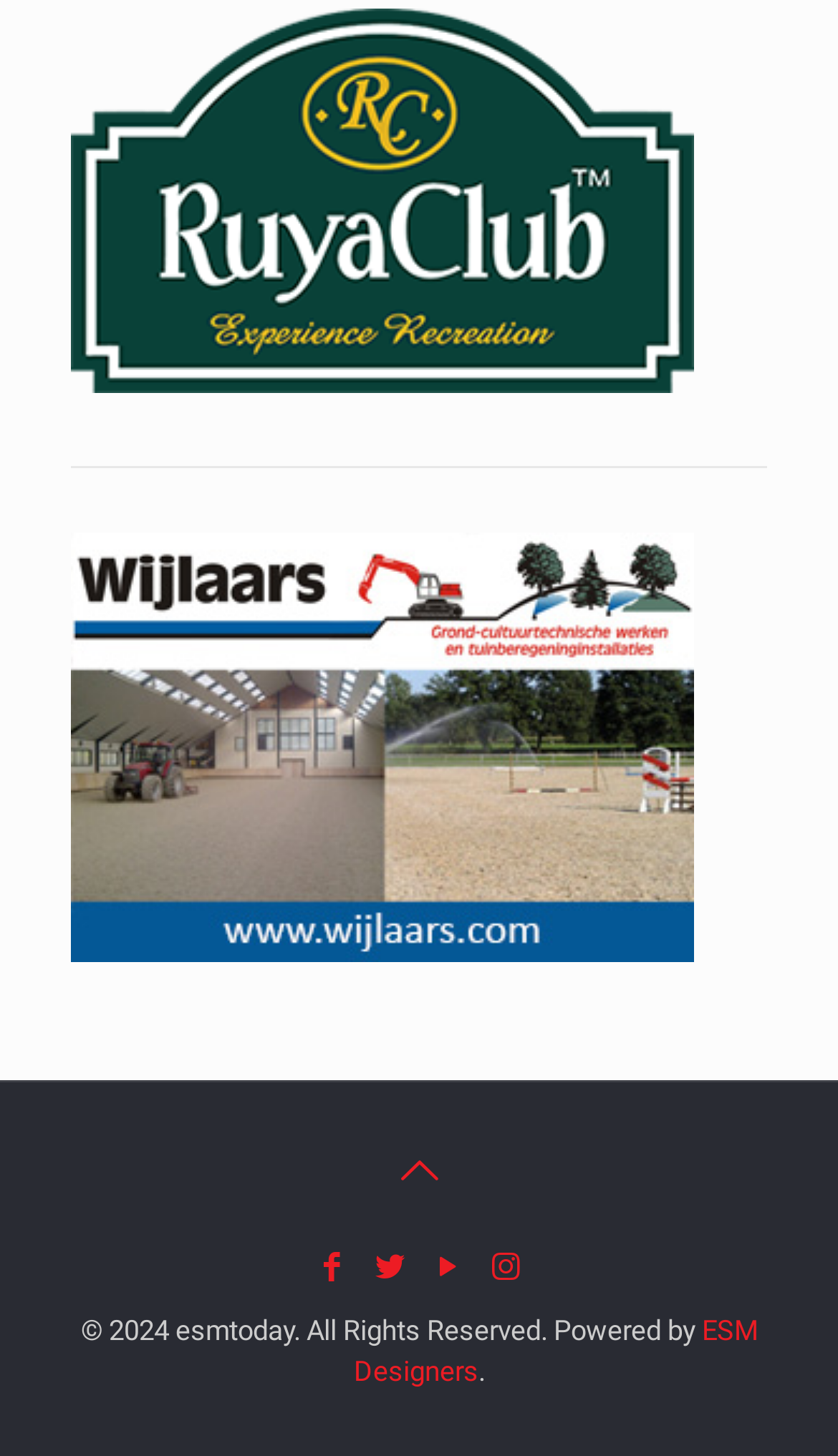What is the copyright year?
Please provide a detailed answer to the question.

The copyright year can be found at the bottom of the webpage, where it says '© 2024 esmtoday. All Rights Reserved'.